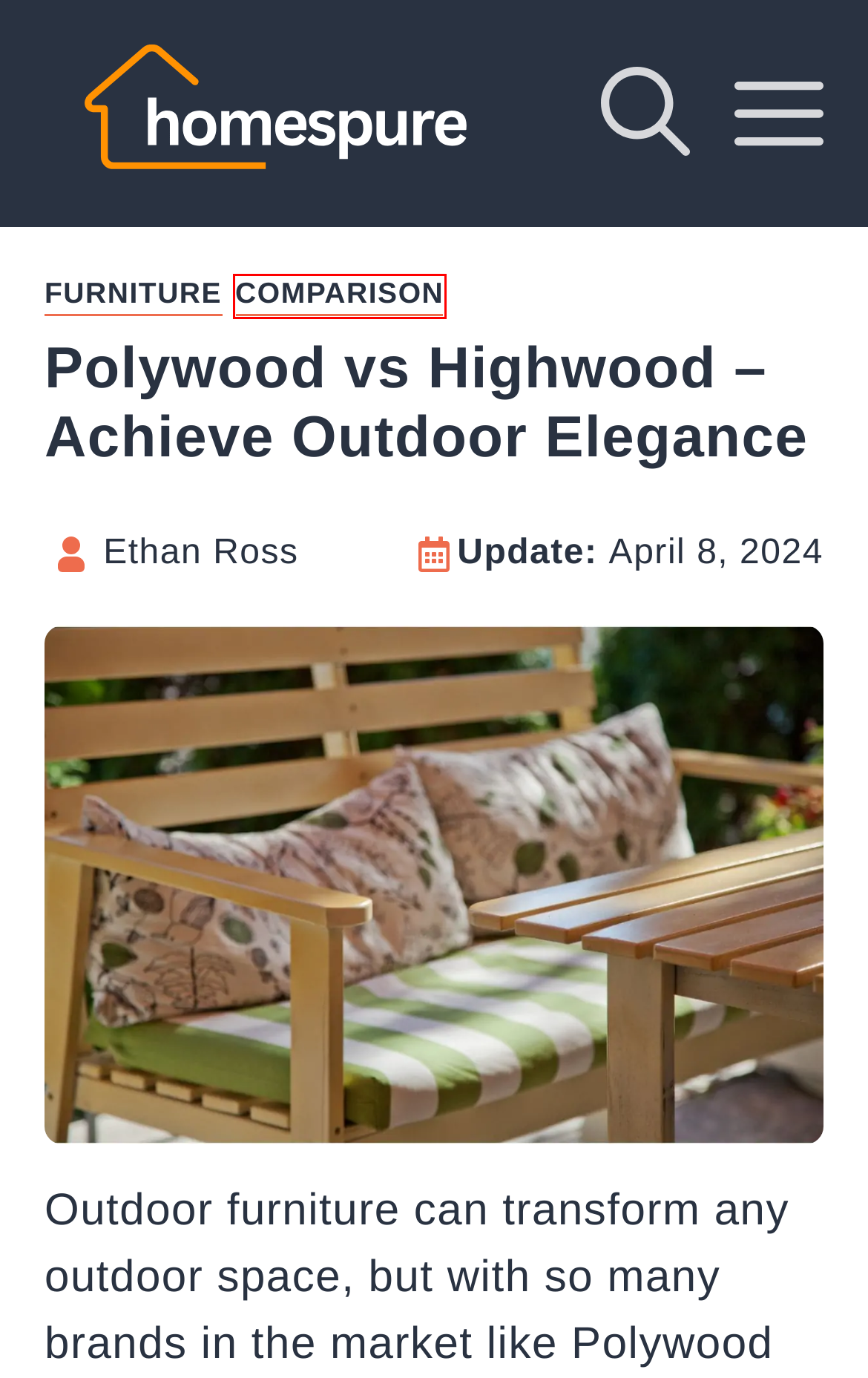You are given a screenshot of a webpage with a red rectangle bounding box around a UI element. Select the webpage description that best matches the new webpage after clicking the element in the bounding box. Here are the candidates:
A. Copyright
B. Furniture Archives - Homes Pure
C. Southern Motion vs Flexsteel - Your Must-Read Comparison
D. Room and Board vs Crate and Barrel - A Value Comparison
E. Polywood vs Breezesta - A Definitive Comparison
F. HomesPure - Best Home Ideas, Designs and Inspirations
G. Who Wins? Badcock vs Ashley Furniture Showdown
H. Comparison Archives - Homes Pure

H